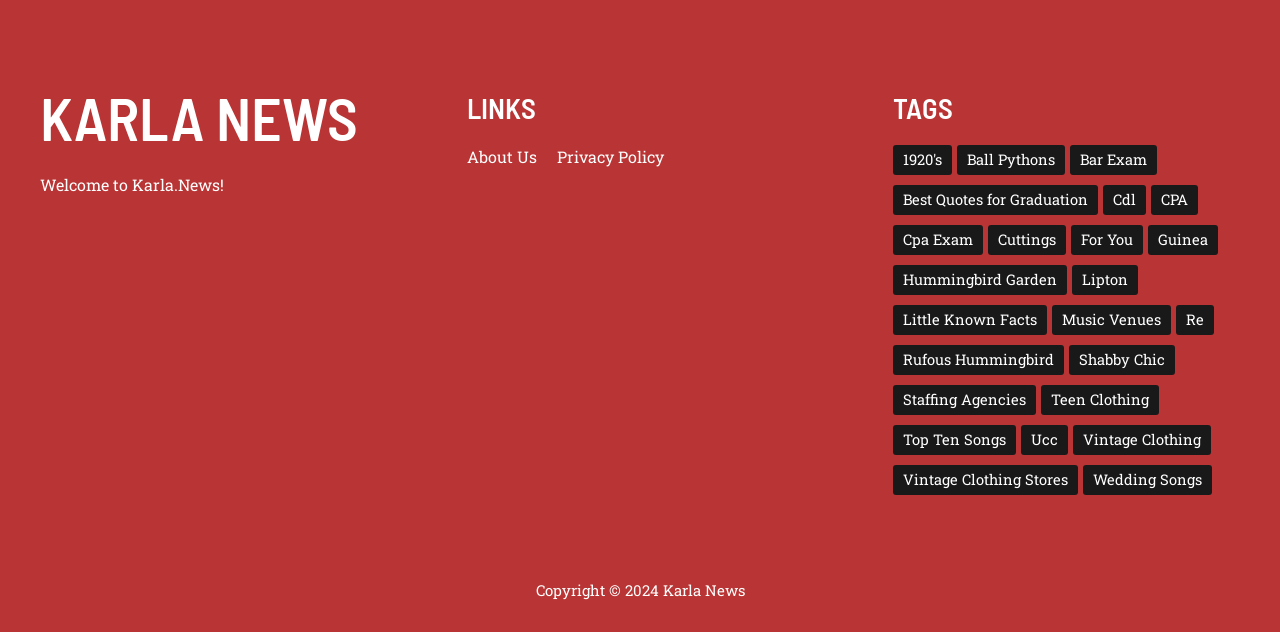What is the first tag listed under 'TAGS'?
Based on the image content, provide your answer in one word or a short phrase.

1920's